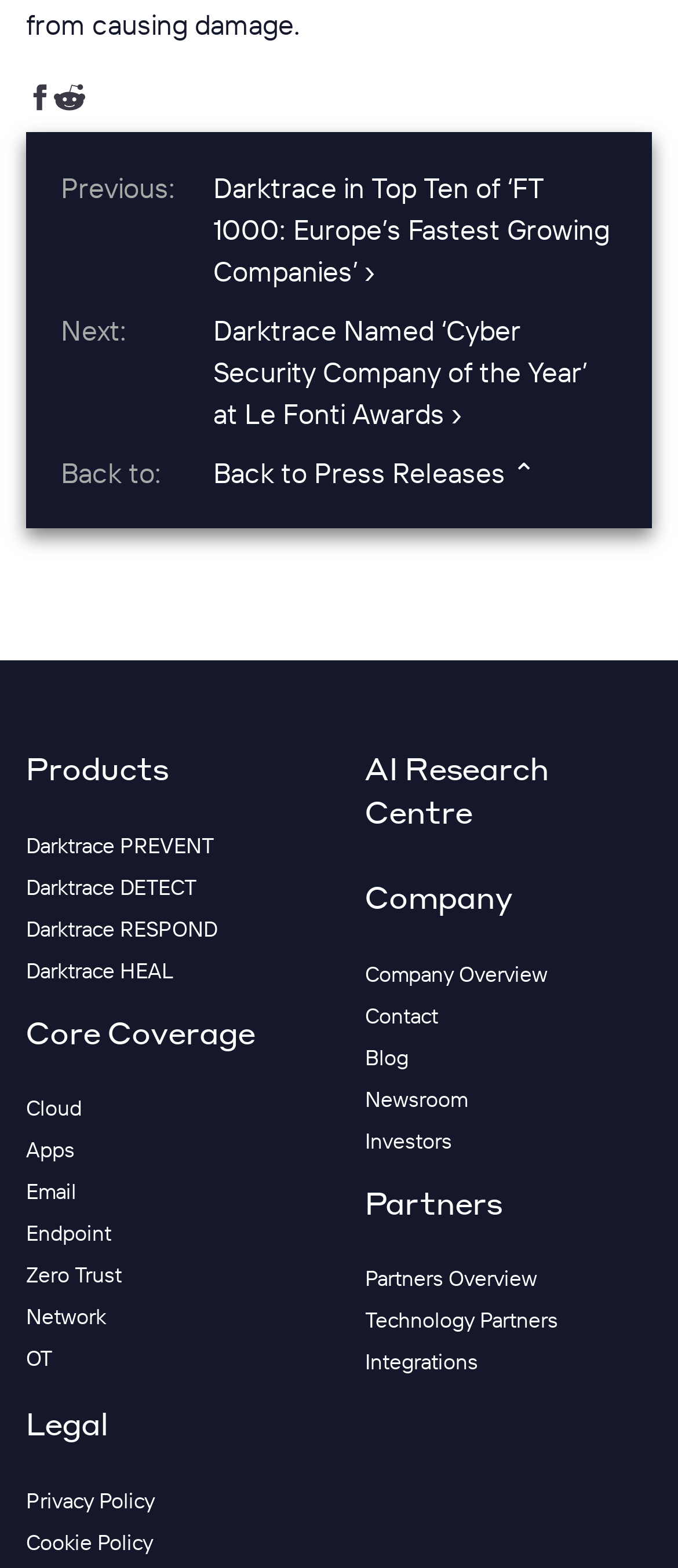Determine the bounding box coordinates for the area you should click to complete the following instruction: "View Privacy Policy".

[0.038, 0.948, 0.228, 0.965]